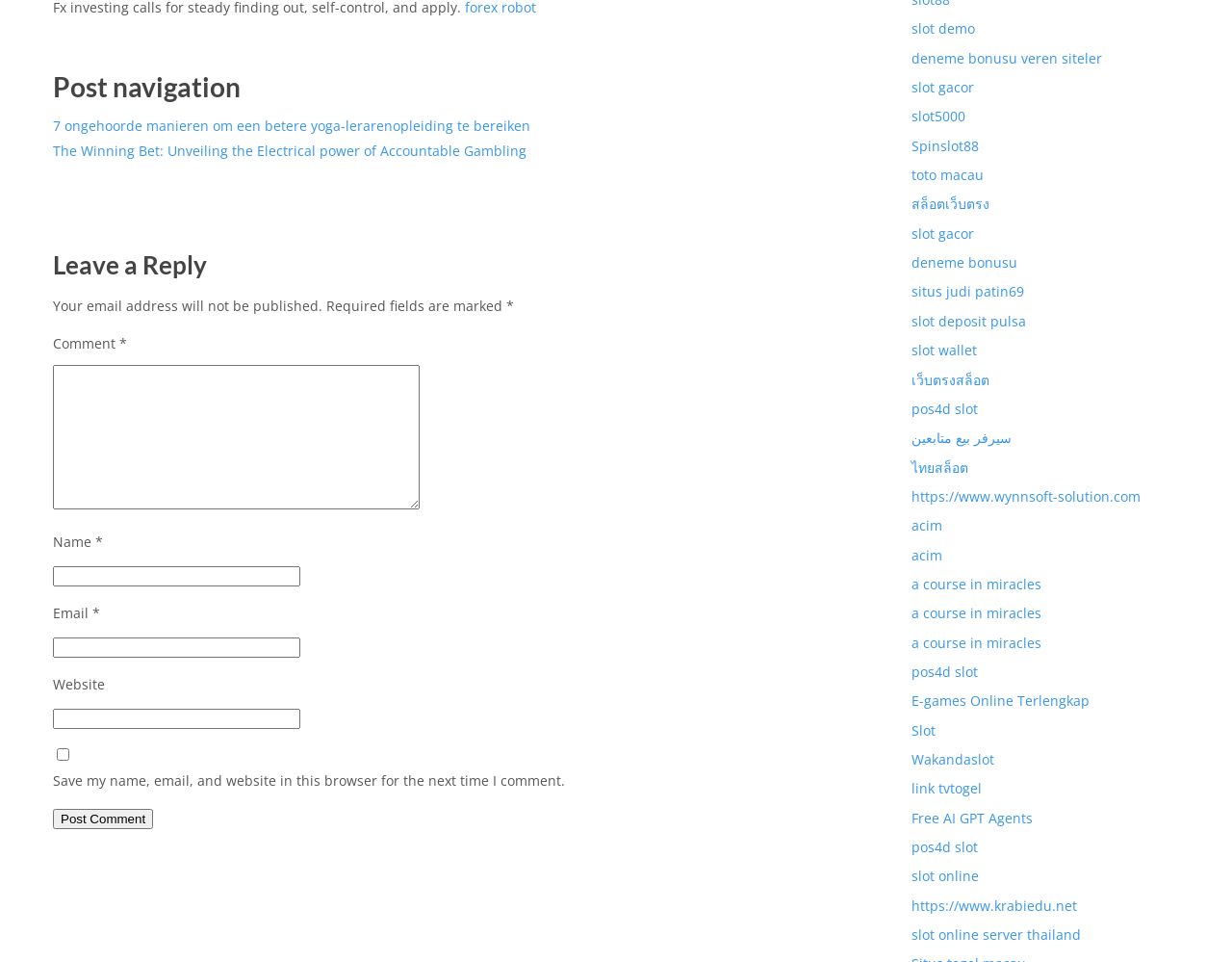What is the topic of the two links above the comment form?
Based on the image, please offer an in-depth response to the question.

The two links above the comment form are '7 ongehoorde manieren om een betere yoga-lerarenopleiding te bereiken' and 'The Winning Bet: Unveiling the Electrical power of Accountable Gambling'. These links suggest that the webpage is discussing topics related to yoga and gambling.